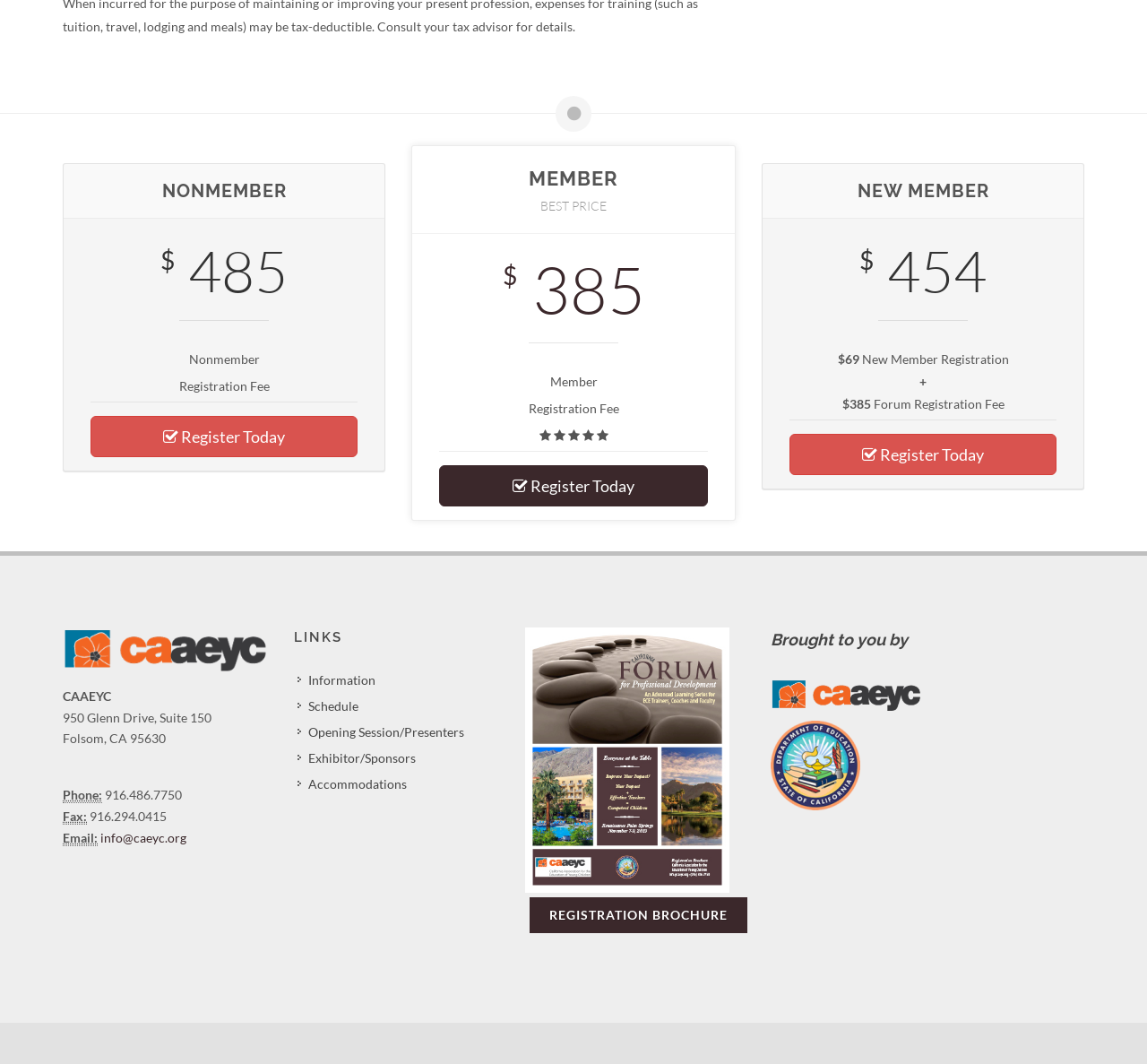What is the registration fee for members?
Using the information from the image, answer the question thoroughly.

The registration fee for members can be found in the section labeled 'MEMBER' where it is listed as '$385'.